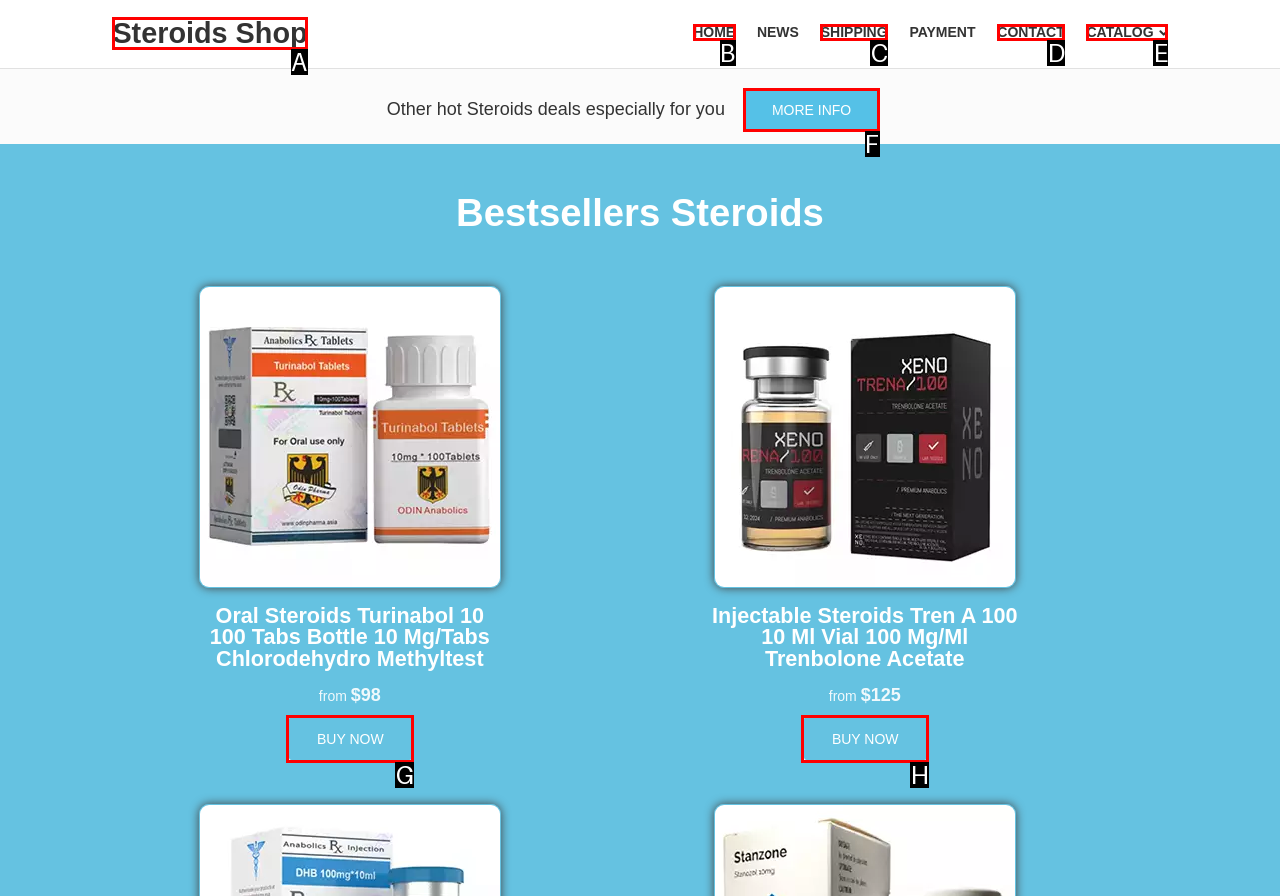Determine which letter corresponds to the UI element to click for this task: Go to steroids shop
Respond with the letter from the available options.

A